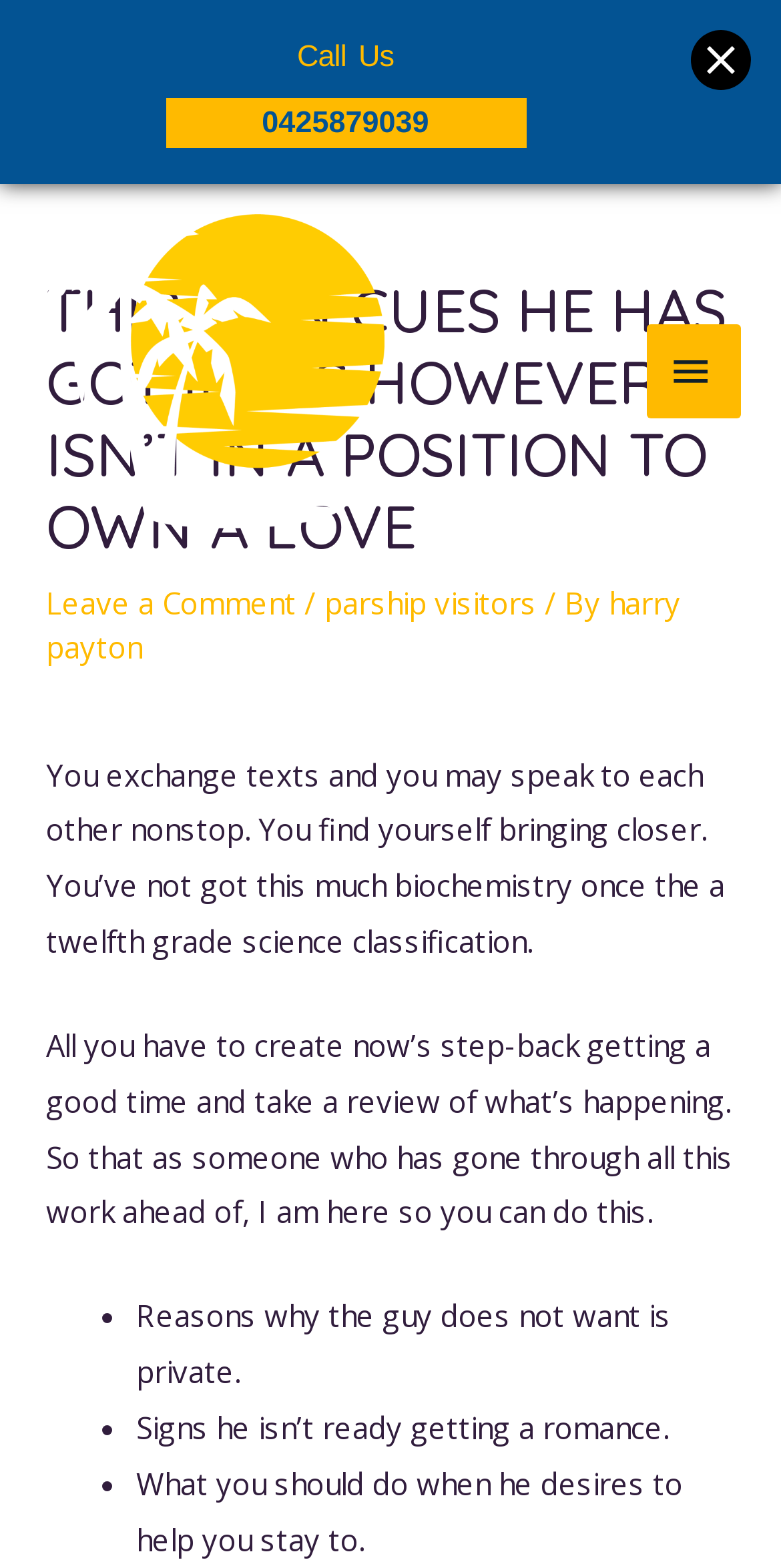What is the link text next to 'Leave a Comment'?
Refer to the image and provide a one-word or short phrase answer.

parship visitors